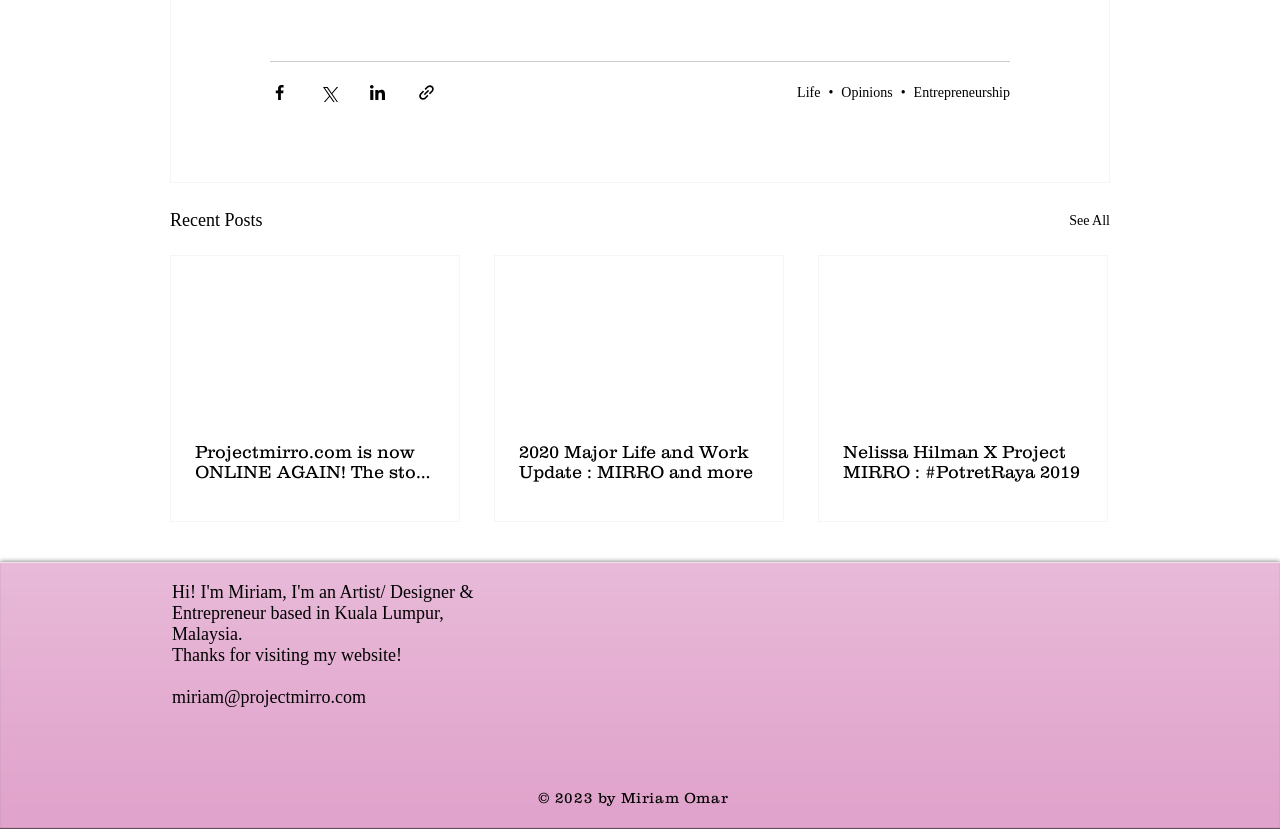Could you indicate the bounding box coordinates of the region to click in order to complete this instruction: "See all recent posts".

[0.835, 0.248, 0.867, 0.283]